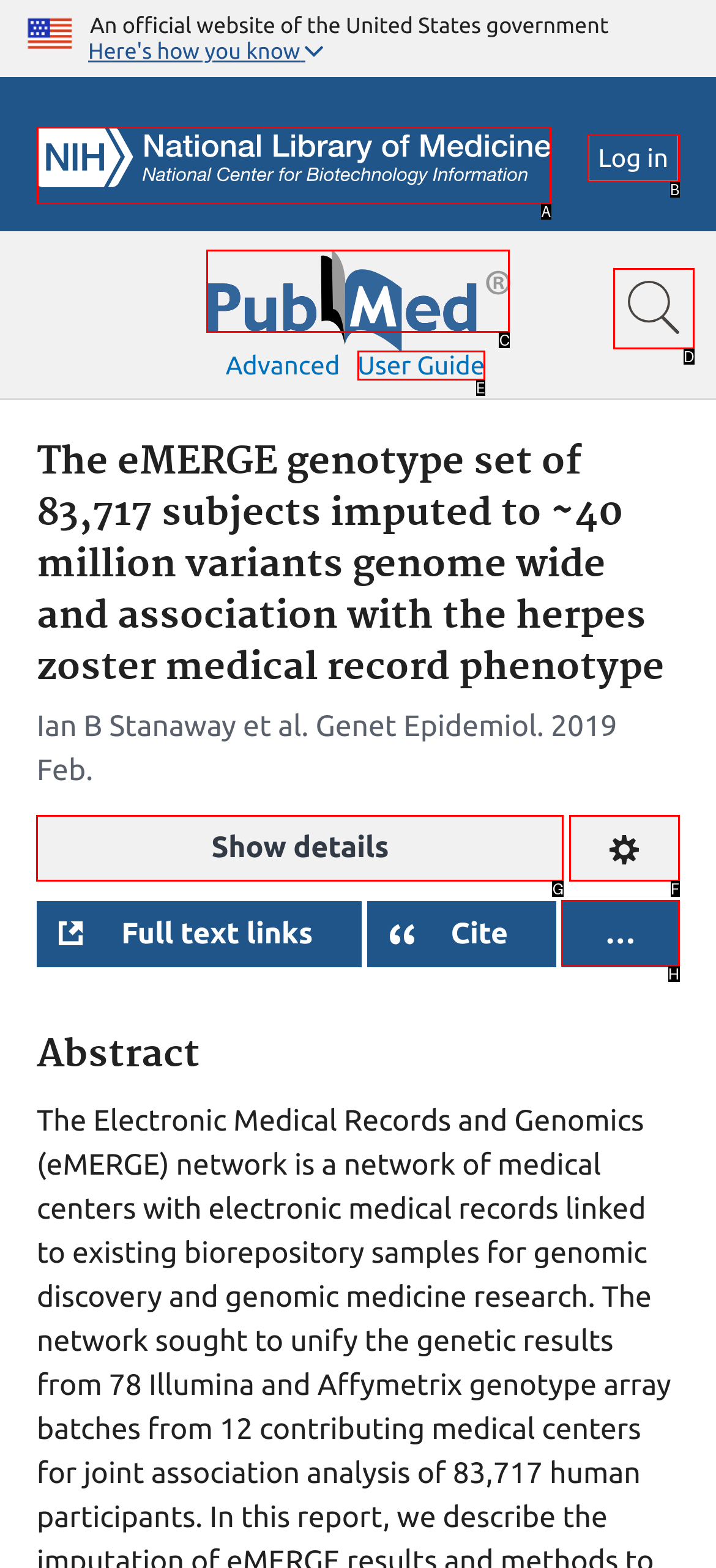Identify the HTML element to click to fulfill this task: View full article details
Answer with the letter from the given choices.

G